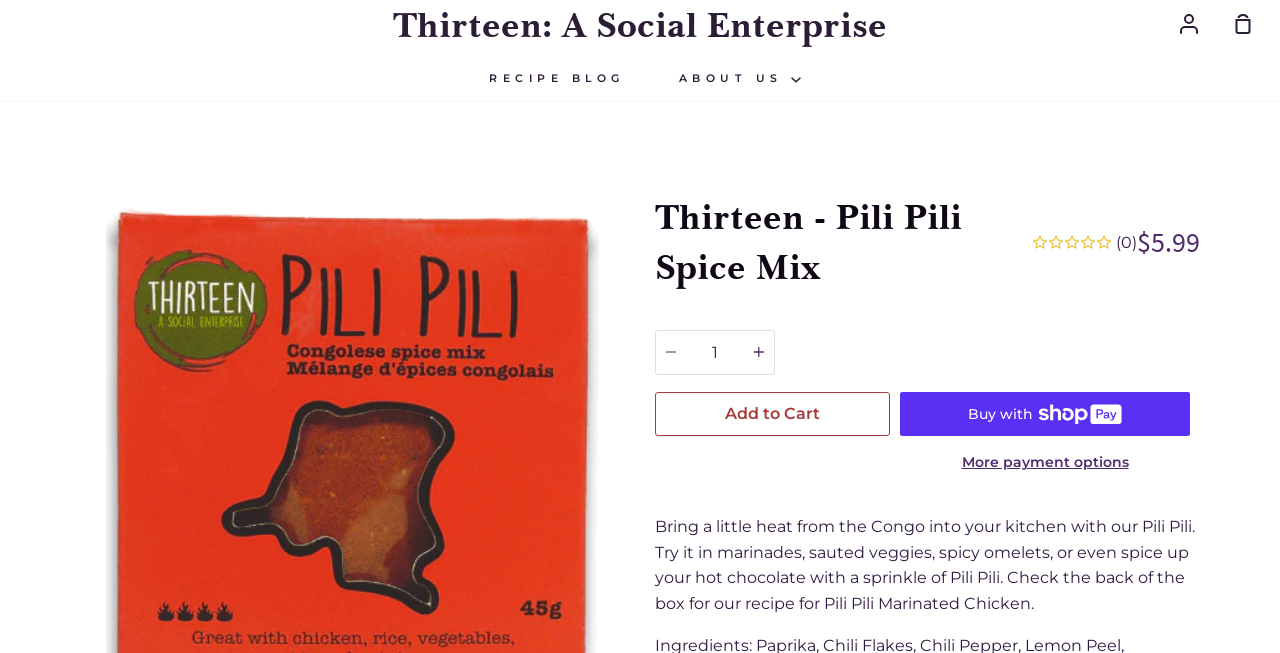Based on the image, please respond to the question with as much detail as possible:
What is the alternative payment option?

I found the alternative payment option by looking at the button element with the text 'More payment options' which is located below the 'Buy now with ShopPay' button.